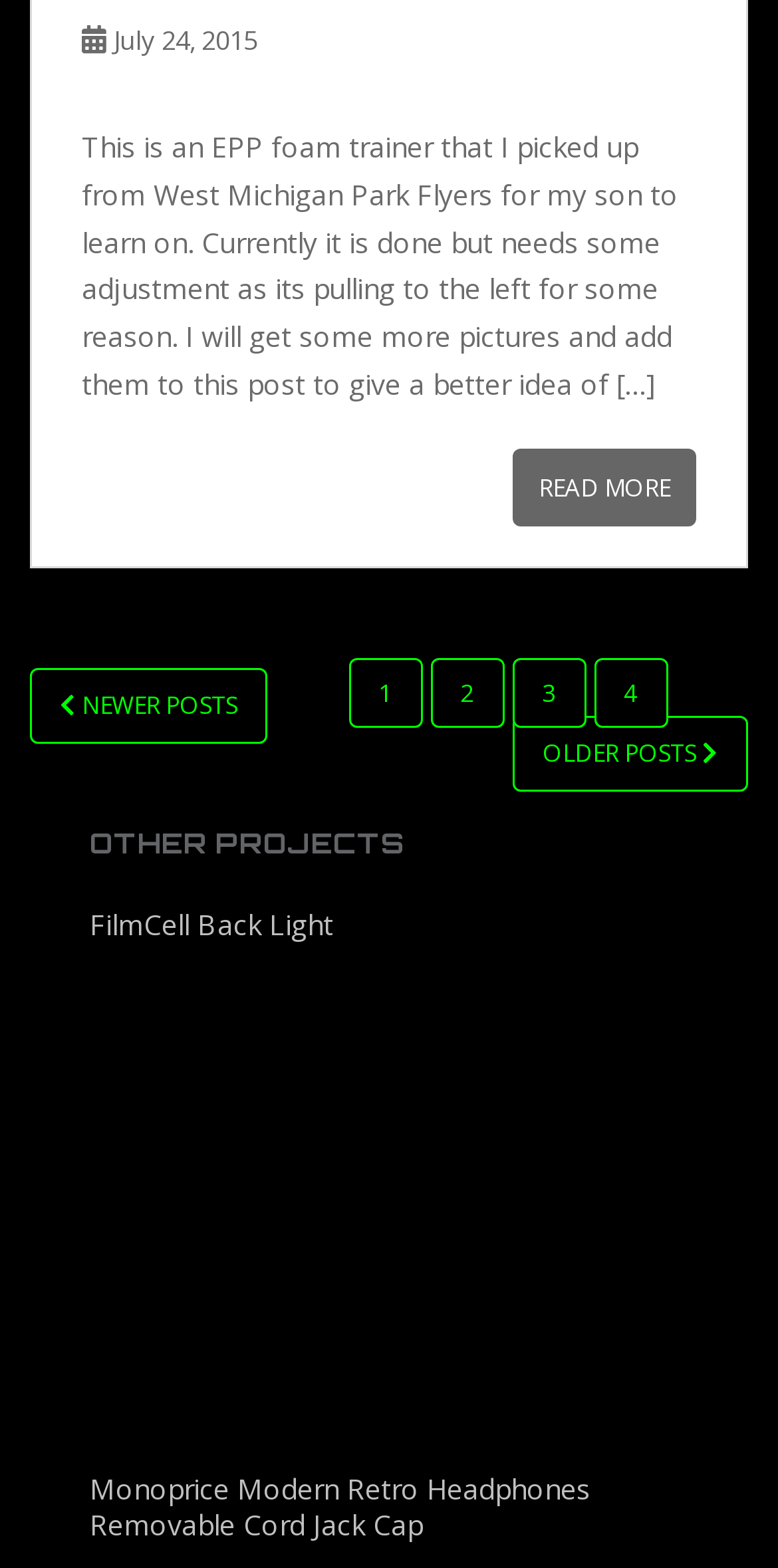Find the bounding box of the element with the following description: "July 24, 2015July 26, 2015". The coordinates must be four float numbers between 0 and 1, formatted as [left, top, right, bottom].

[0.146, 0.014, 0.331, 0.037]